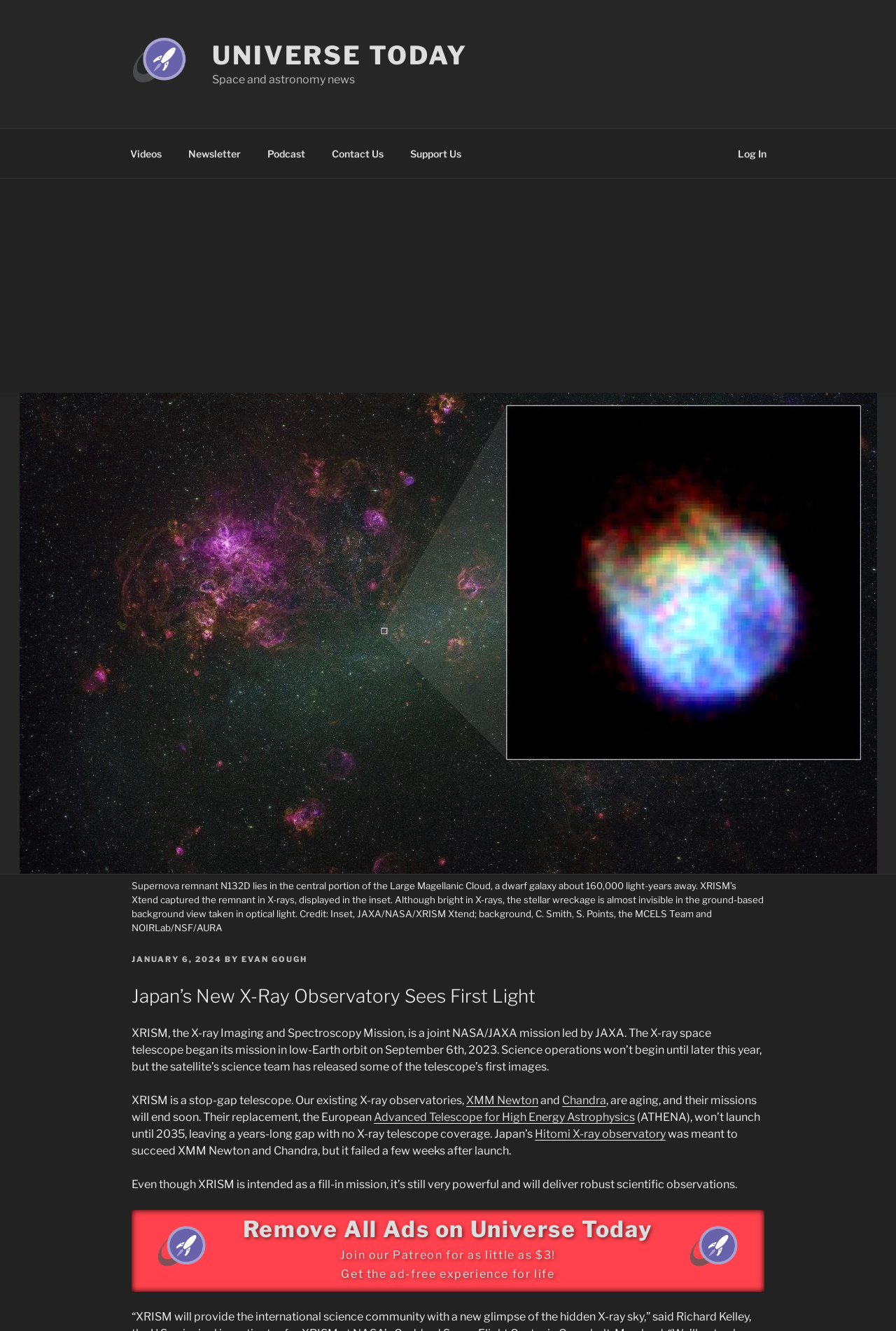Please give a succinct answer using a single word or phrase:
What is the name of the galaxy cluster shown in the image?

Not mentioned